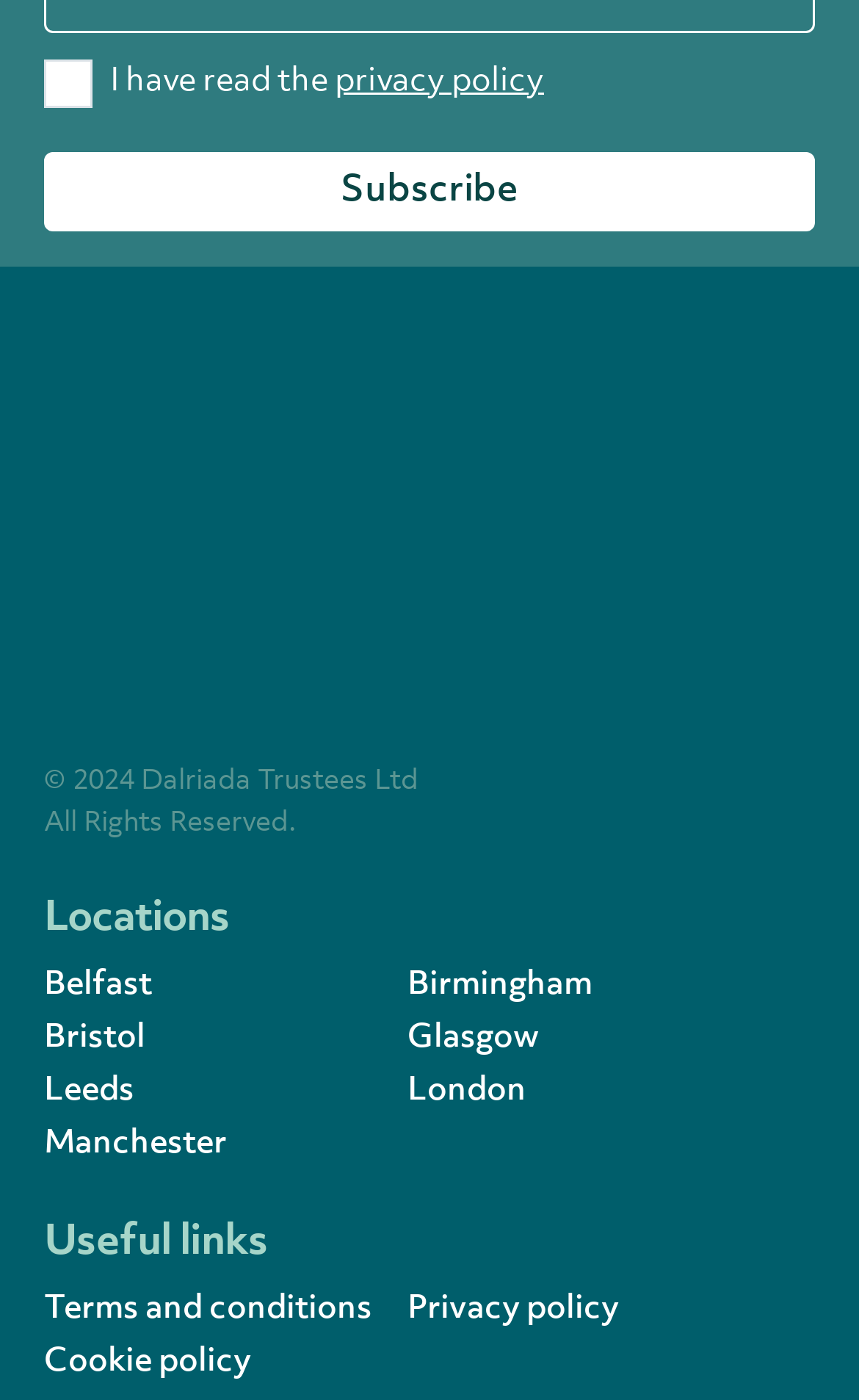Locate the UI element that matches the description MENU in the webpage screenshot. Return the bounding box coordinates in the format (top-left x, top-left y, bottom-right x, bottom-right y), with values ranging from 0 to 1.

None